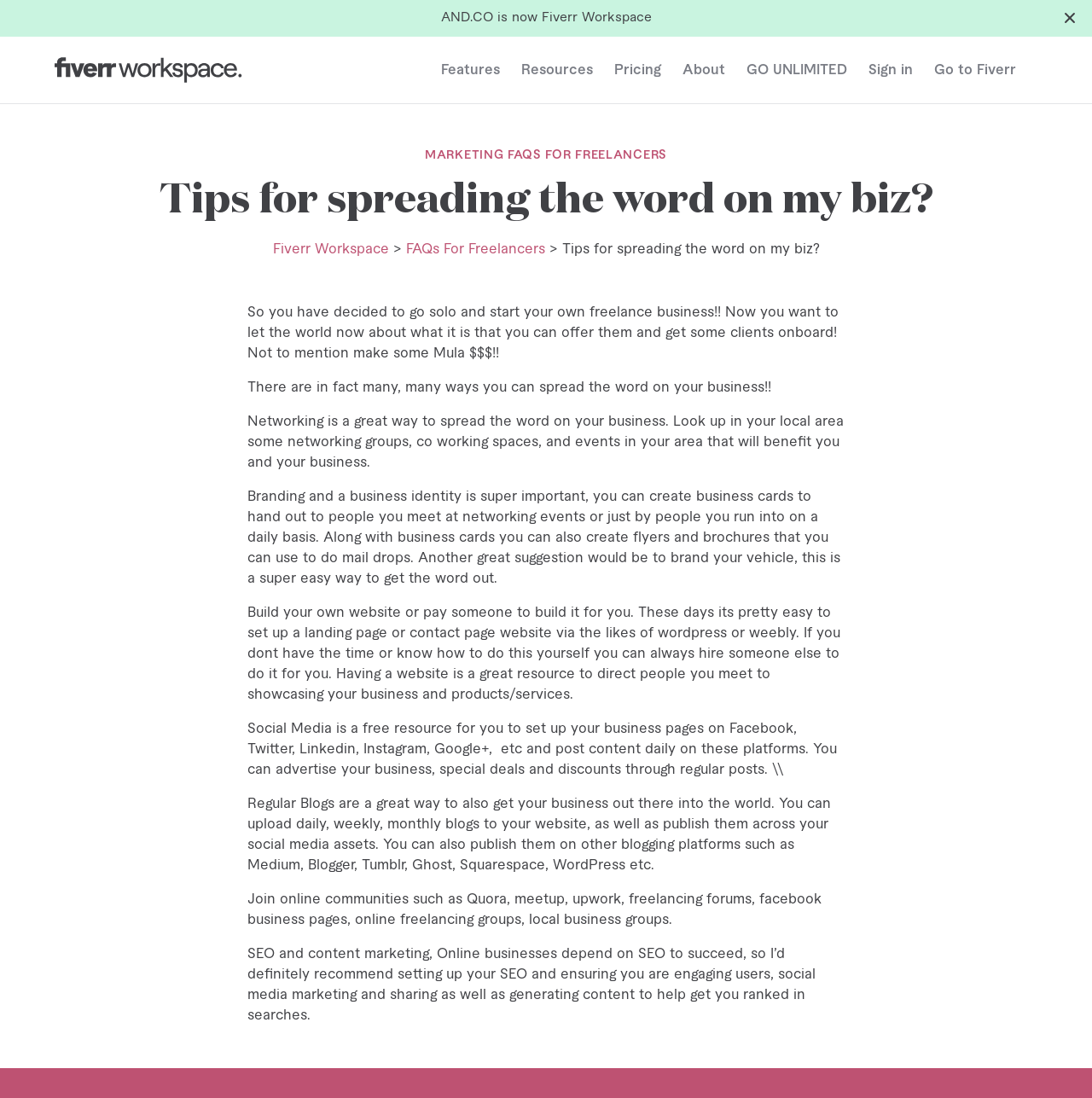Determine the bounding box coordinates of the element's region needed to click to follow the instruction: "Click on the 'GO UNLIMITED' link". Provide these coordinates as four float numbers between 0 and 1, formatted as [left, top, right, bottom].

[0.684, 0.055, 0.776, 0.072]